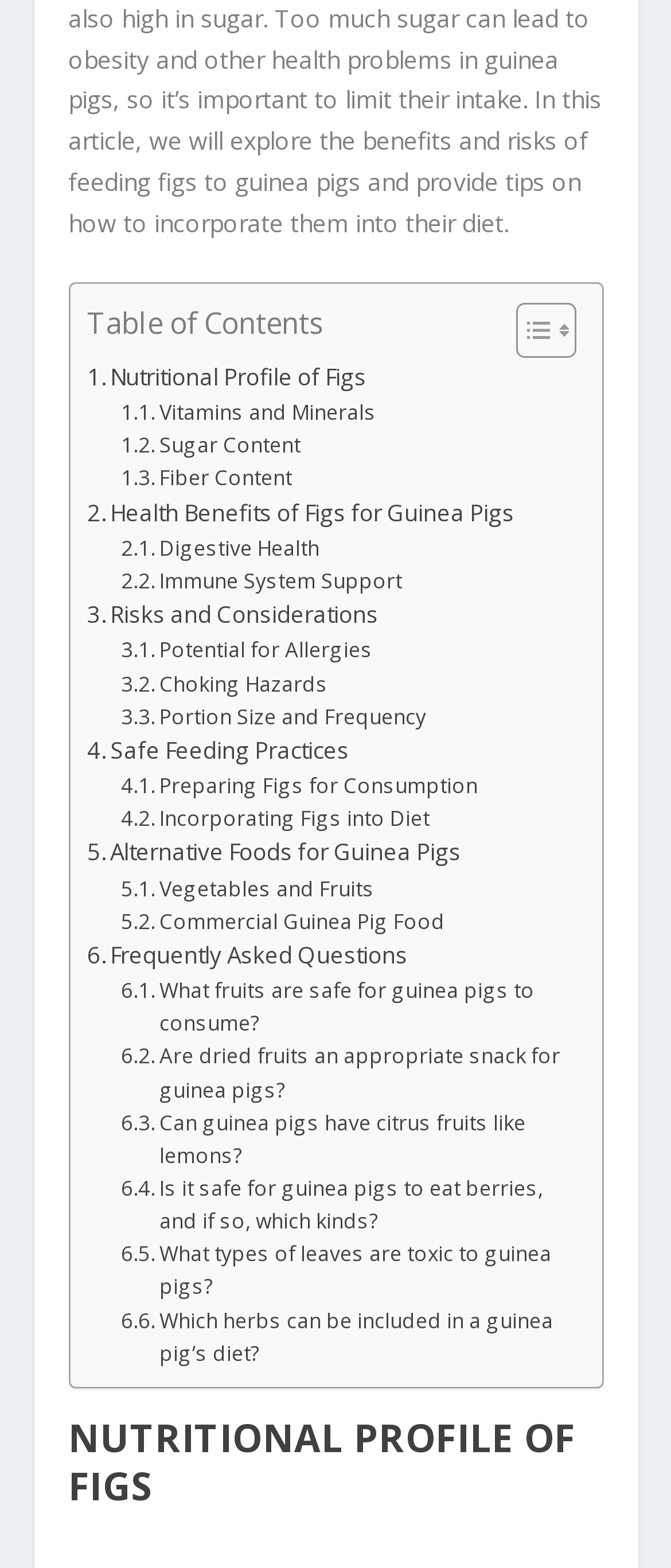Can guinea pigs eat figs?
Look at the webpage screenshot and answer the question with a detailed explanation.

The webpage states that guinea pigs can eat figs, but in moderation, as they are high in sugar and can lead to obesity and other health problems if consumed excessively.